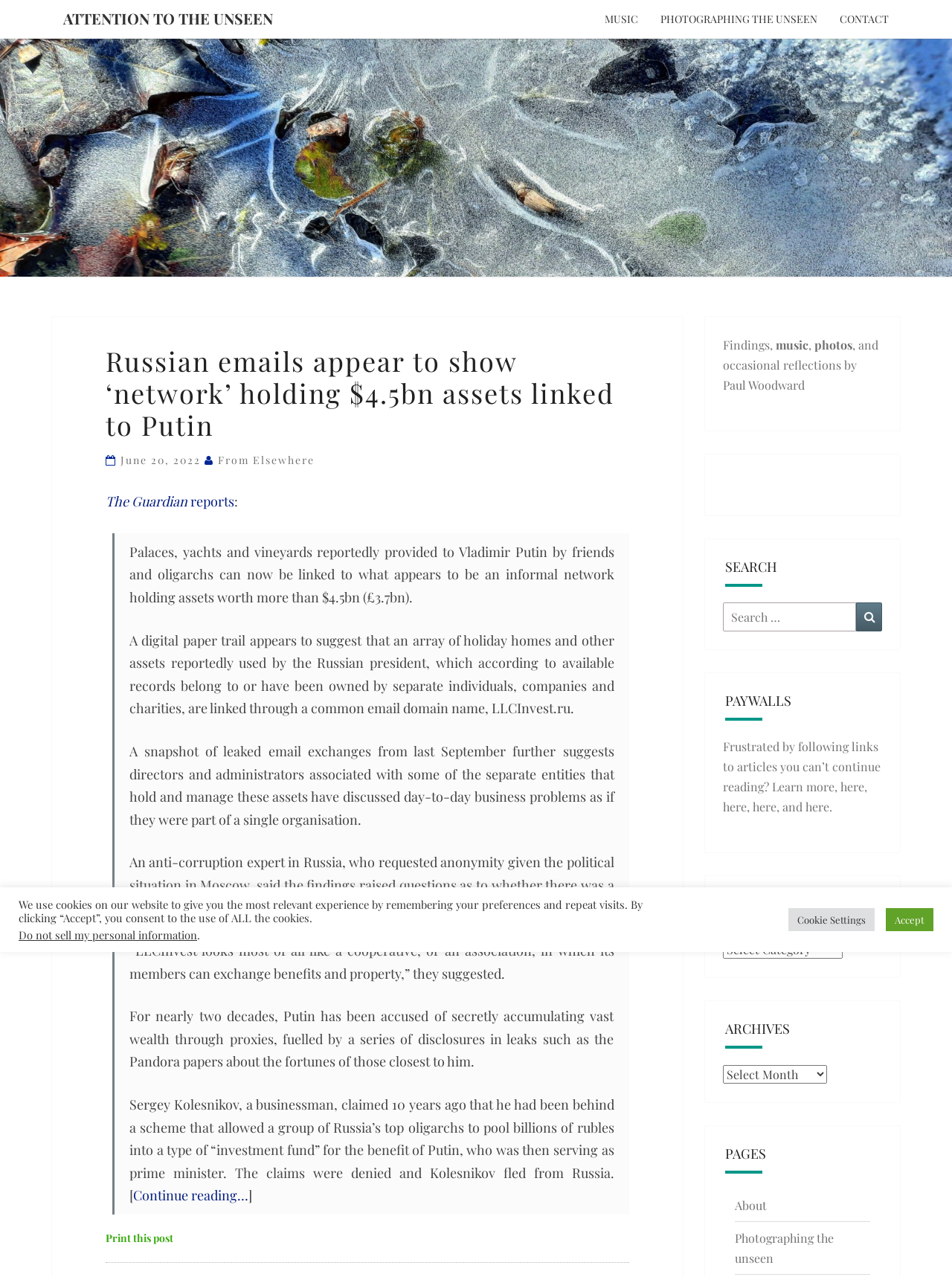Predict the bounding box coordinates of the area that should be clicked to accomplish the following instruction: "View the 'PHOTOGRAPHING THE UNSEEN' page". The bounding box coordinates should consist of four float numbers between 0 and 1, i.e., [left, top, right, bottom].

[0.682, 0.0, 0.87, 0.03]